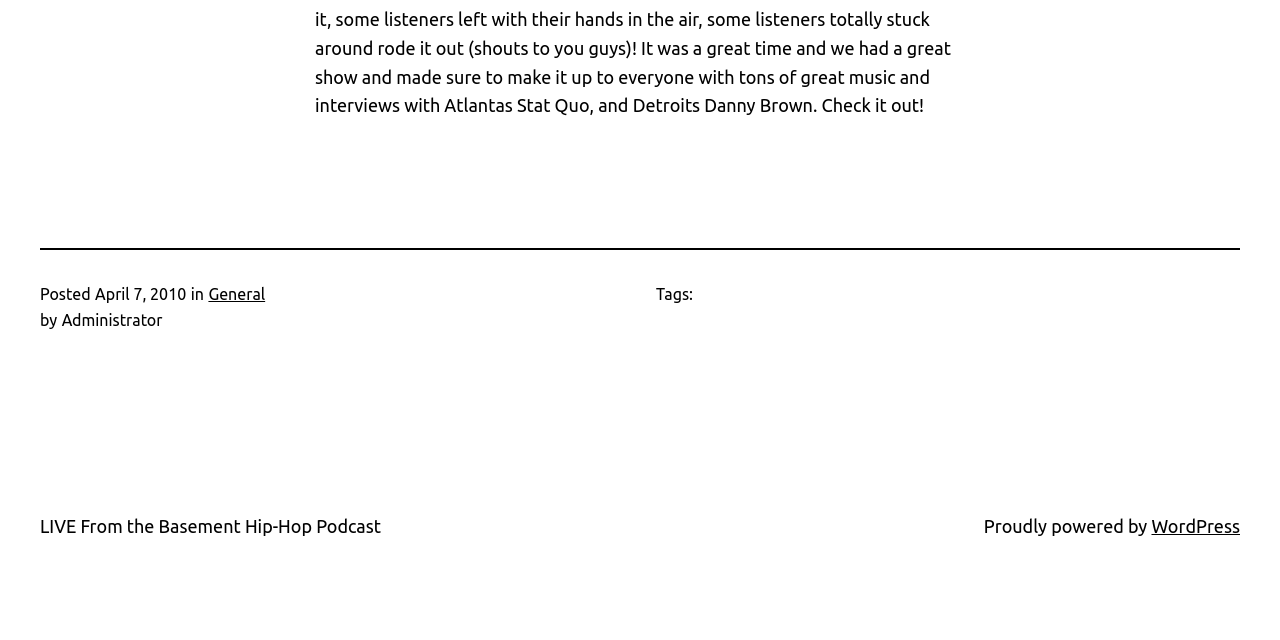Given the element description: "WordPress", predict the bounding box coordinates of this UI element. The coordinates must be four float numbers between 0 and 1, given as [left, top, right, bottom].

[0.9, 0.806, 0.969, 0.838]